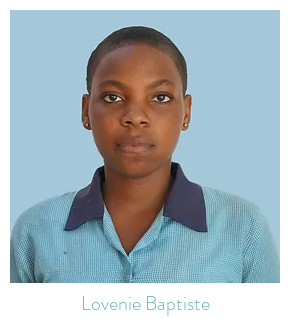Use a single word or phrase to respond to the question:
What is the style of Lovenie's hair?

Cropped short